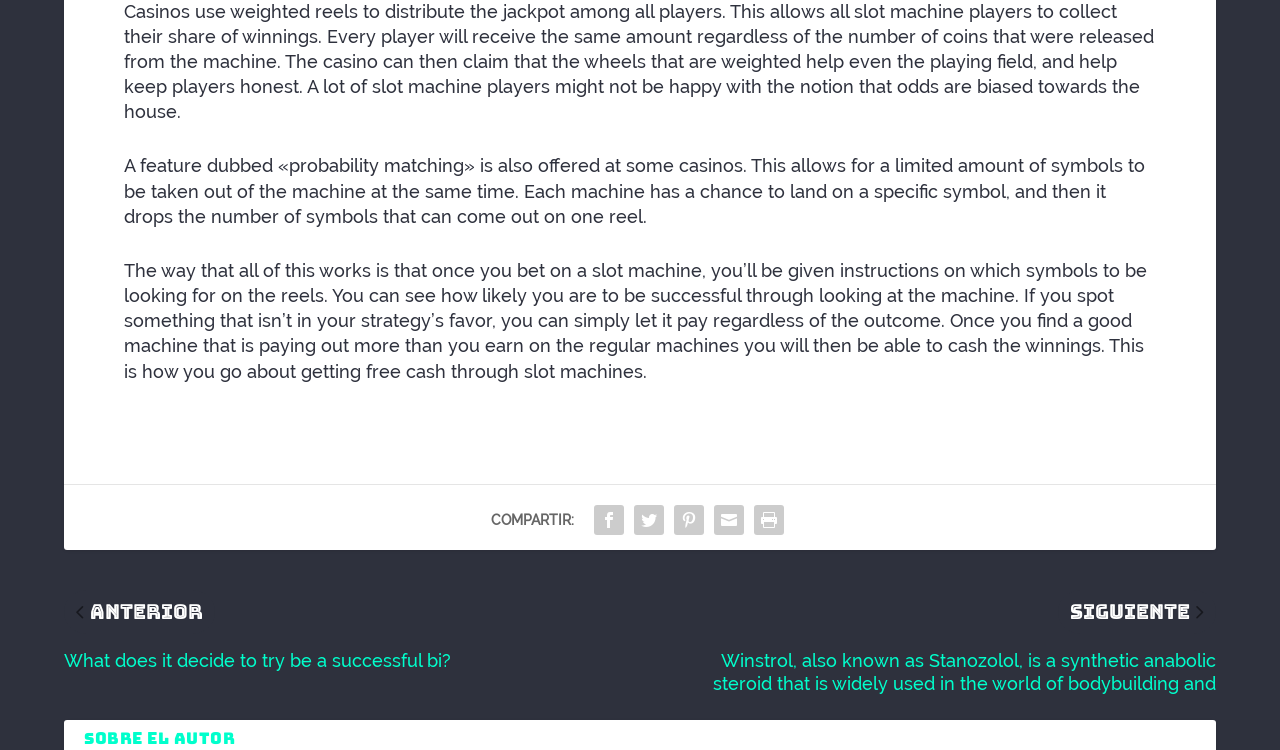Please reply to the following question using a single word or phrase: 
What is the section below the main text about?

About the author